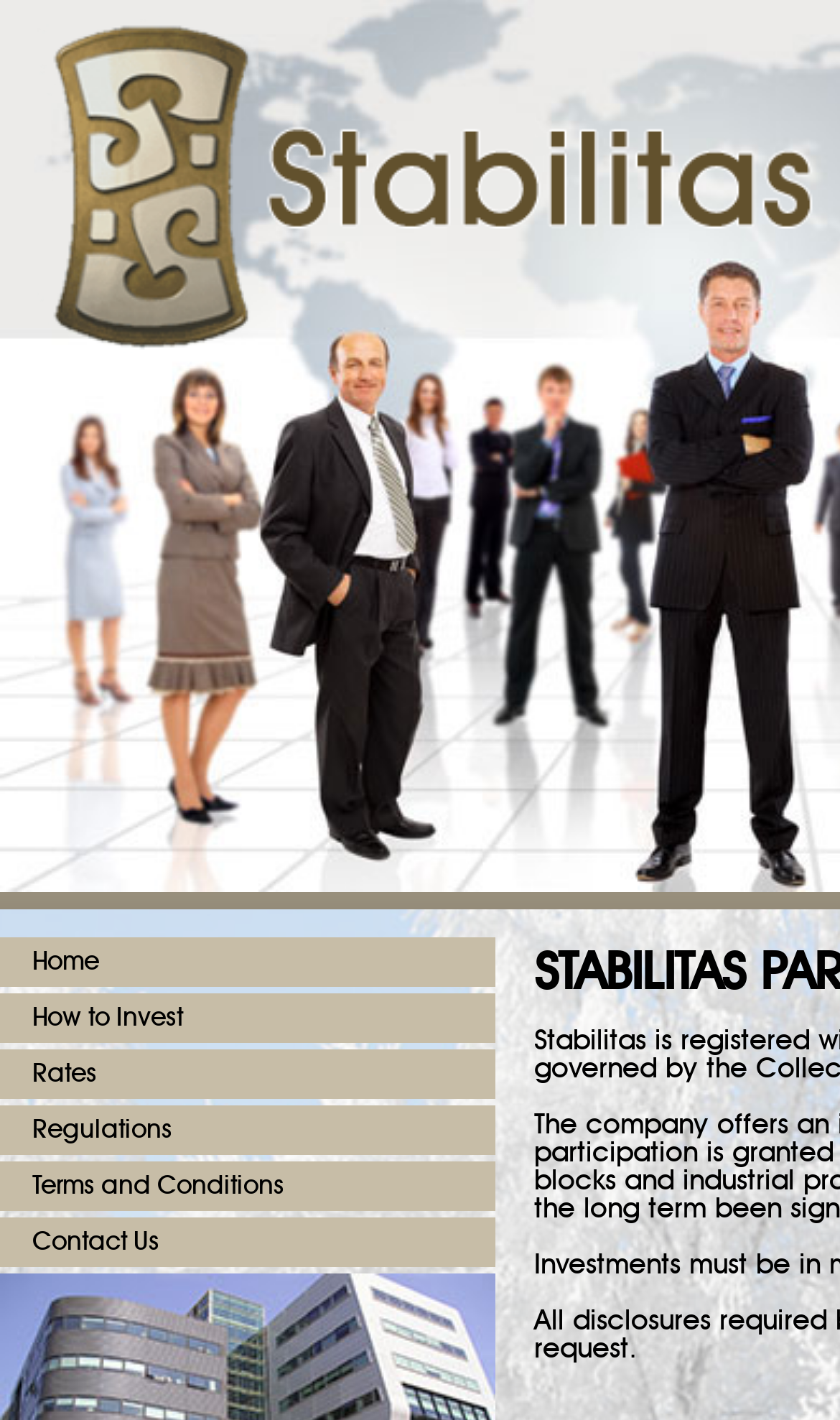Determine the bounding box coordinates for the HTML element described here: "Contact Us".

[0.0, 0.857, 0.59, 0.891]